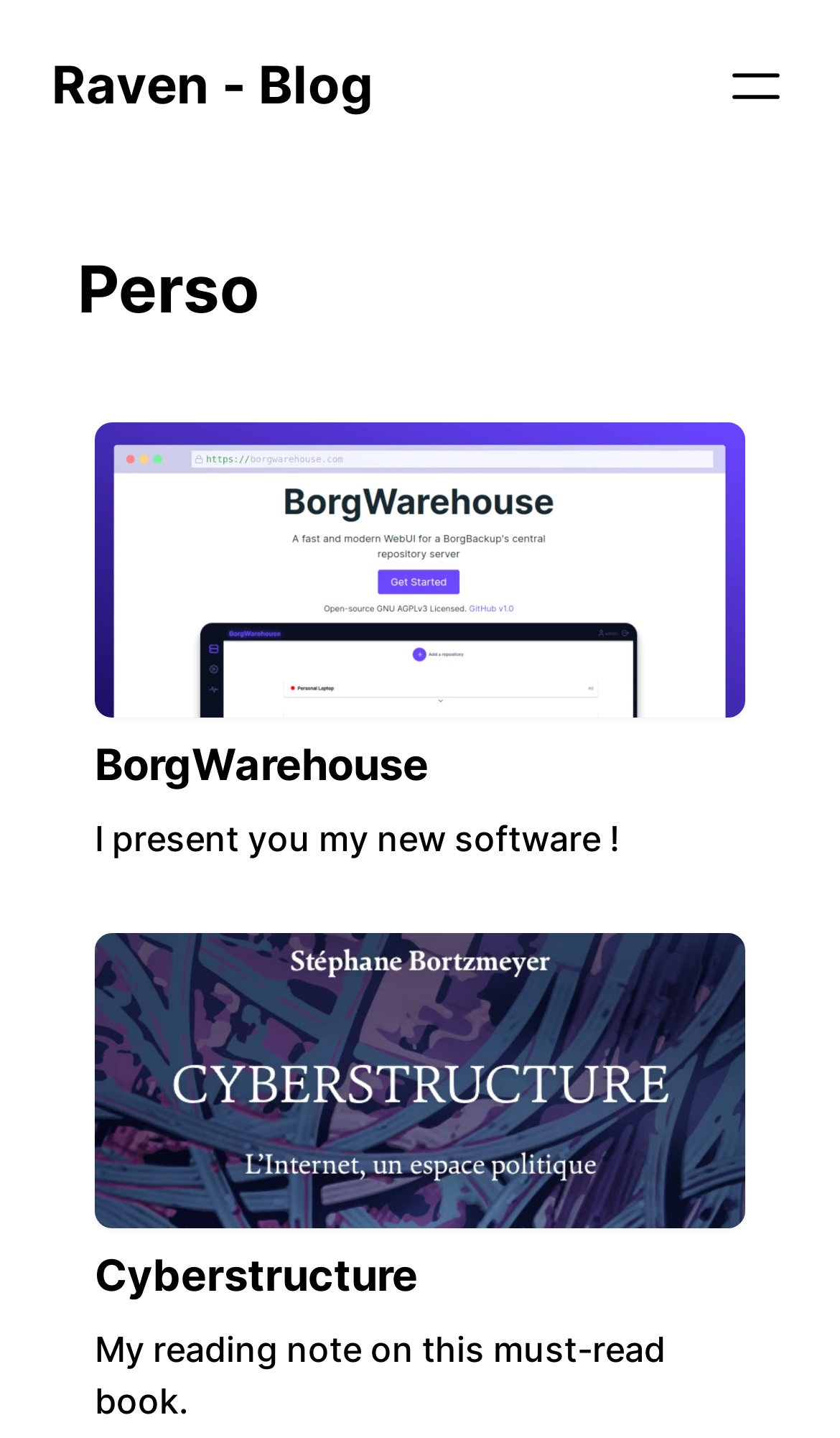Based on the visual content of the image, answer the question thoroughly: What is the name of the blog?

I looked at the link element at the top of the page, which has the text 'Raven - Blog'. This is likely to be the name of the blog.